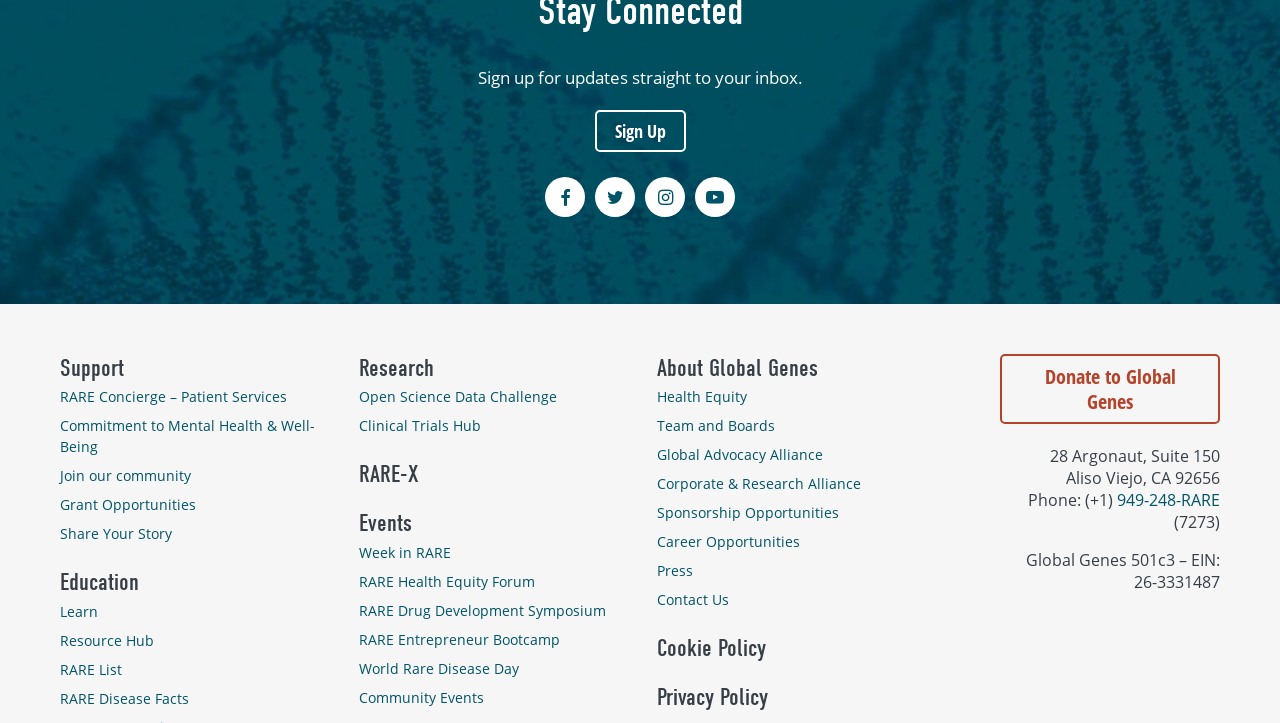Consider the image and give a detailed and elaborate answer to the question: 
What is the phone number of the organization?

The phone number of the organization is mentioned in the text 'Phone: (+1) 949-248-RARE'.